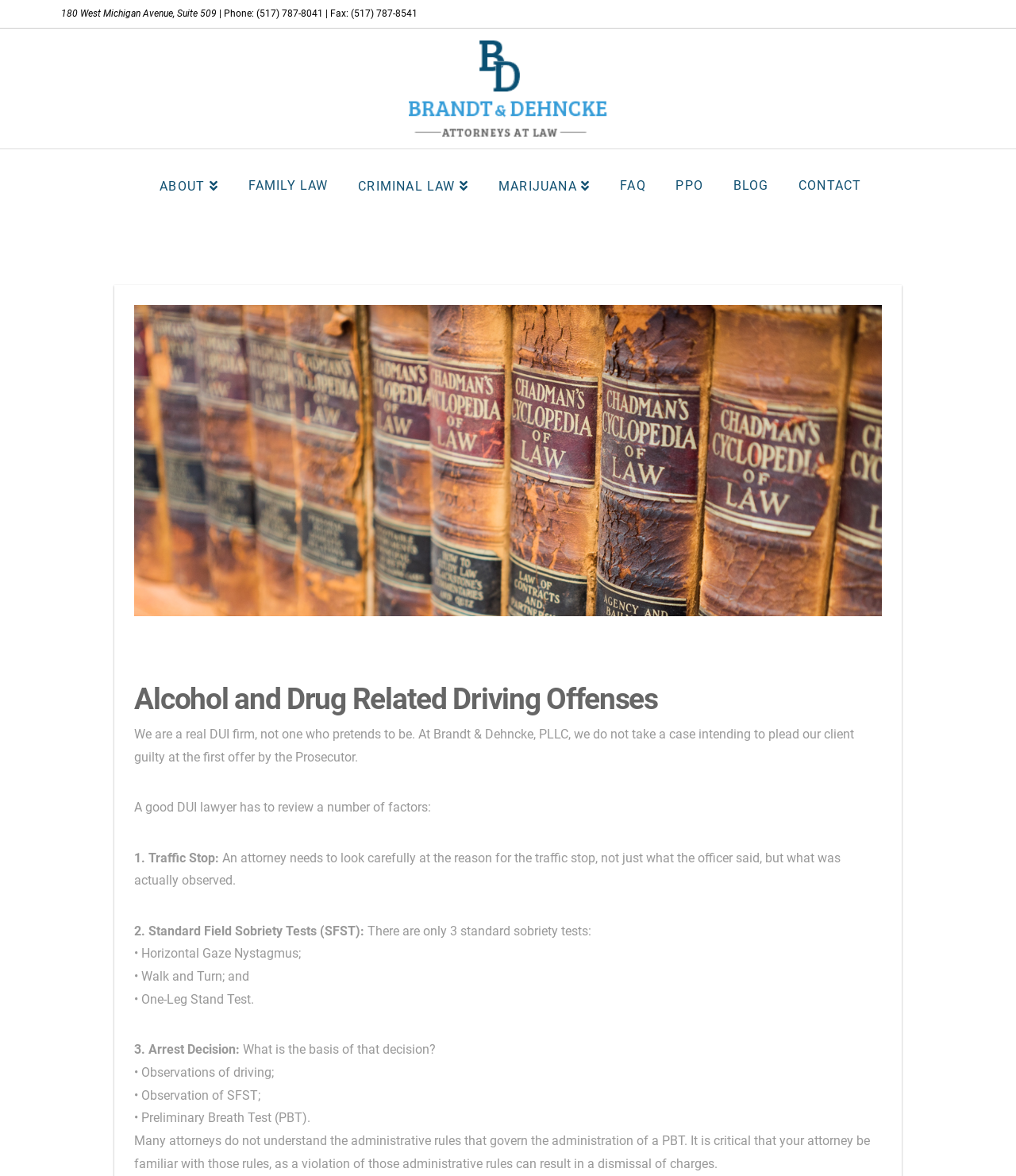Given the webpage screenshot, identify the bounding box of the UI element that matches this description: "(517) 787-8041".

[0.252, 0.007, 0.318, 0.016]